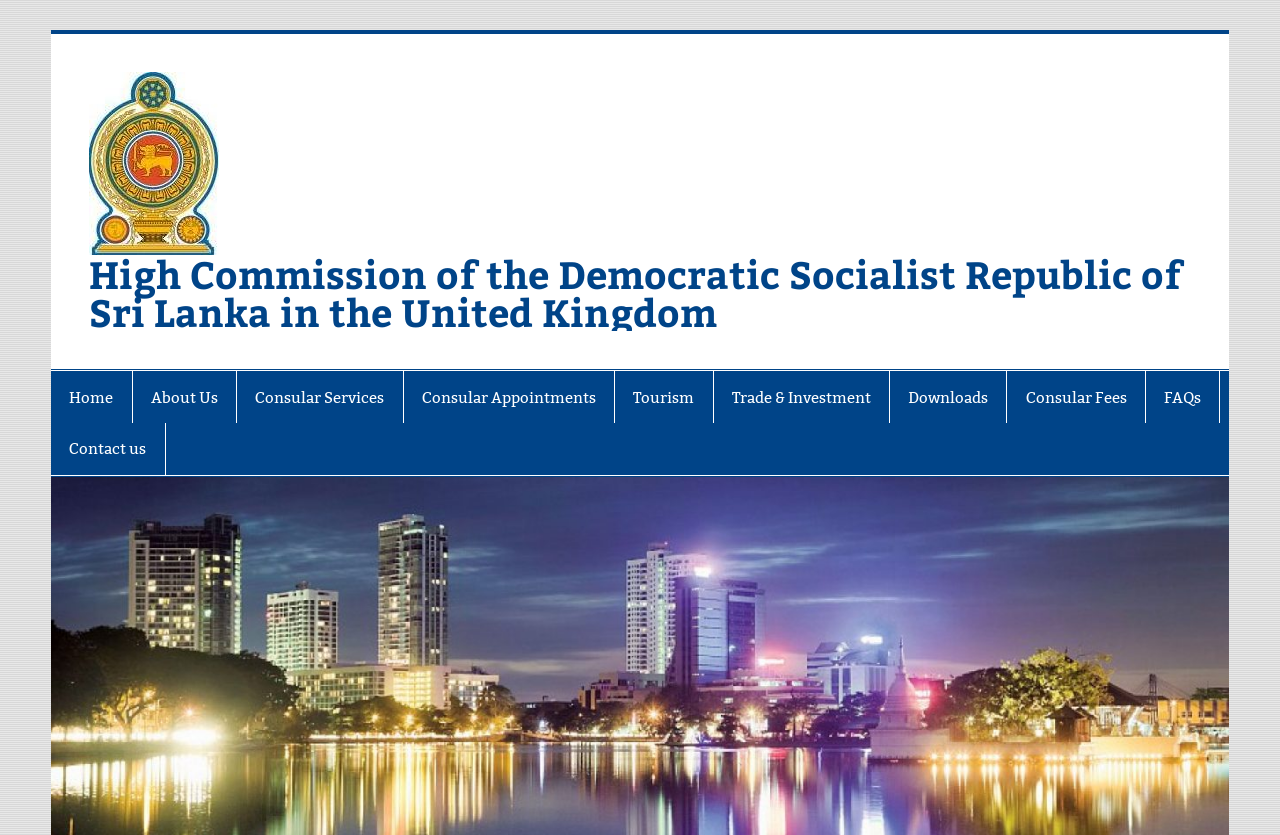Please determine the bounding box coordinates for the element with the description: "Home".

[0.04, 0.445, 0.103, 0.507]